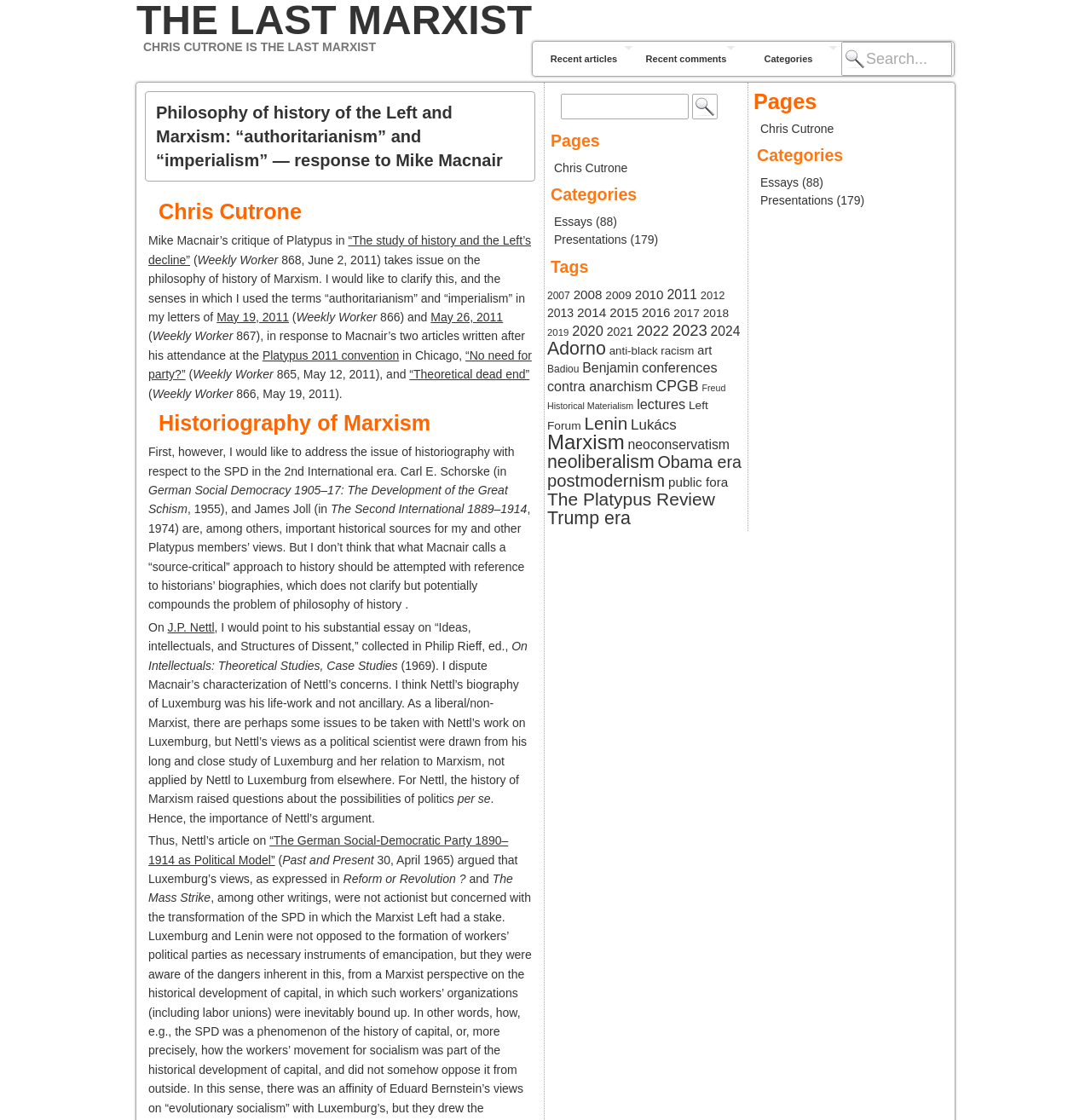Observe the image and answer the following question in detail: What is the name of the publication mentioned?

The name of the publication 'Weekly Worker' is mentioned multiple times in the article, with bounding box coordinates [0.181, 0.226, 0.255, 0.238], [0.272, 0.277, 0.345, 0.289], and [0.177, 0.328, 0.251, 0.34].